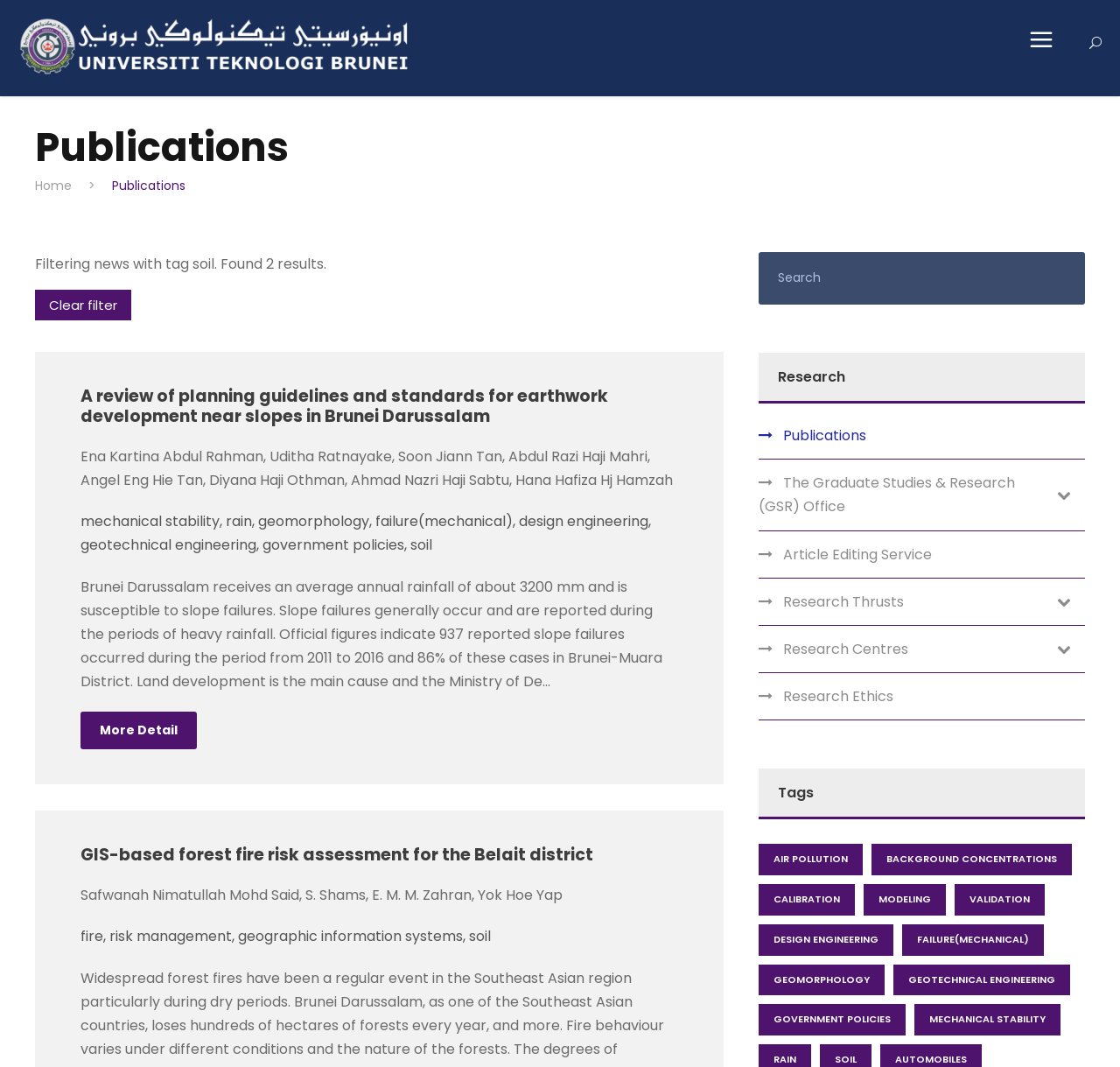Please find and report the bounding box coordinates of the element to click in order to perform the following action: "Filter news with tag 'soil'". The coordinates should be expressed as four float numbers between 0 and 1, in the format [left, top, right, bottom].

[0.366, 0.502, 0.386, 0.52]